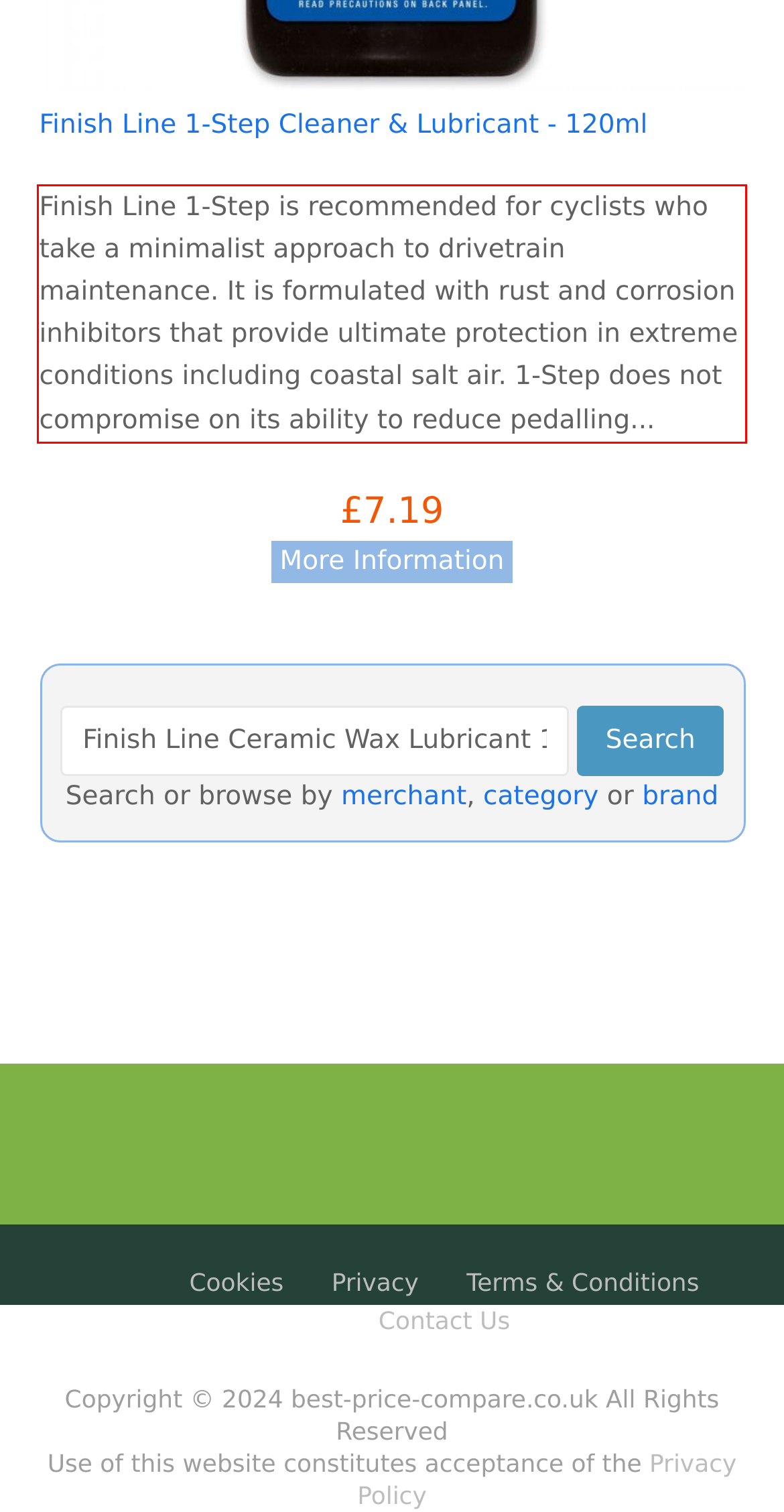In the given screenshot, locate the red bounding box and extract the text content from within it.

Finish Line 1-Step is recommended for cyclists who take a minimalist approach to drivetrain maintenance. It is formulated with rust and corrosion inhibitors that provide ultimate protection in extreme conditions including coastal salt air. 1-Step does not compromise on its ability to reduce pedalling...